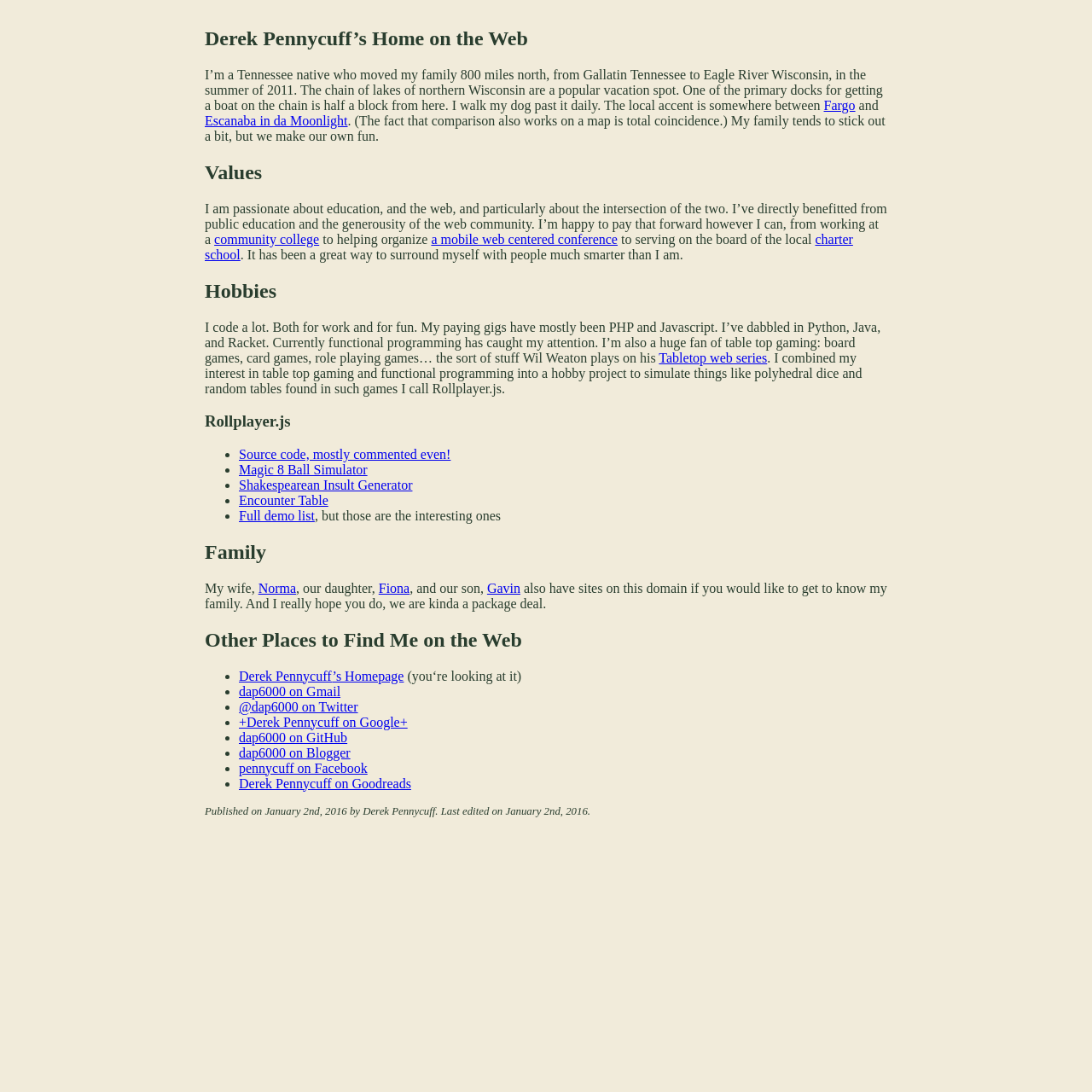What is the author's hometown?
Relying on the image, give a concise answer in one word or a brief phrase.

Gallatin Tennessee